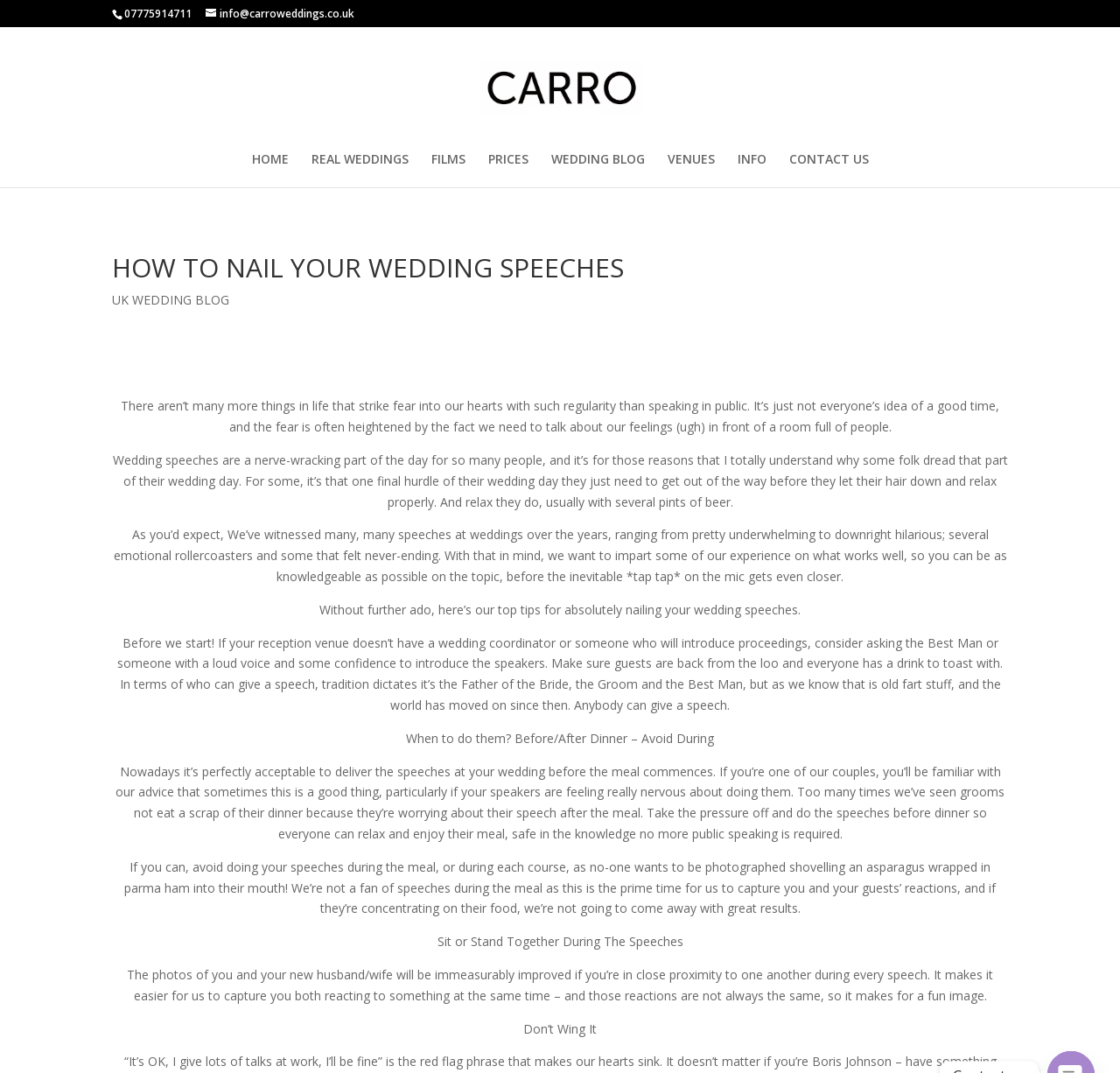Show the bounding box coordinates for the element that needs to be clicked to execute the following instruction: "Click the 'REAL WEDDINGS' link". Provide the coordinates in the form of four float numbers between 0 and 1, i.e., [left, top, right, bottom].

[0.278, 0.143, 0.364, 0.175]